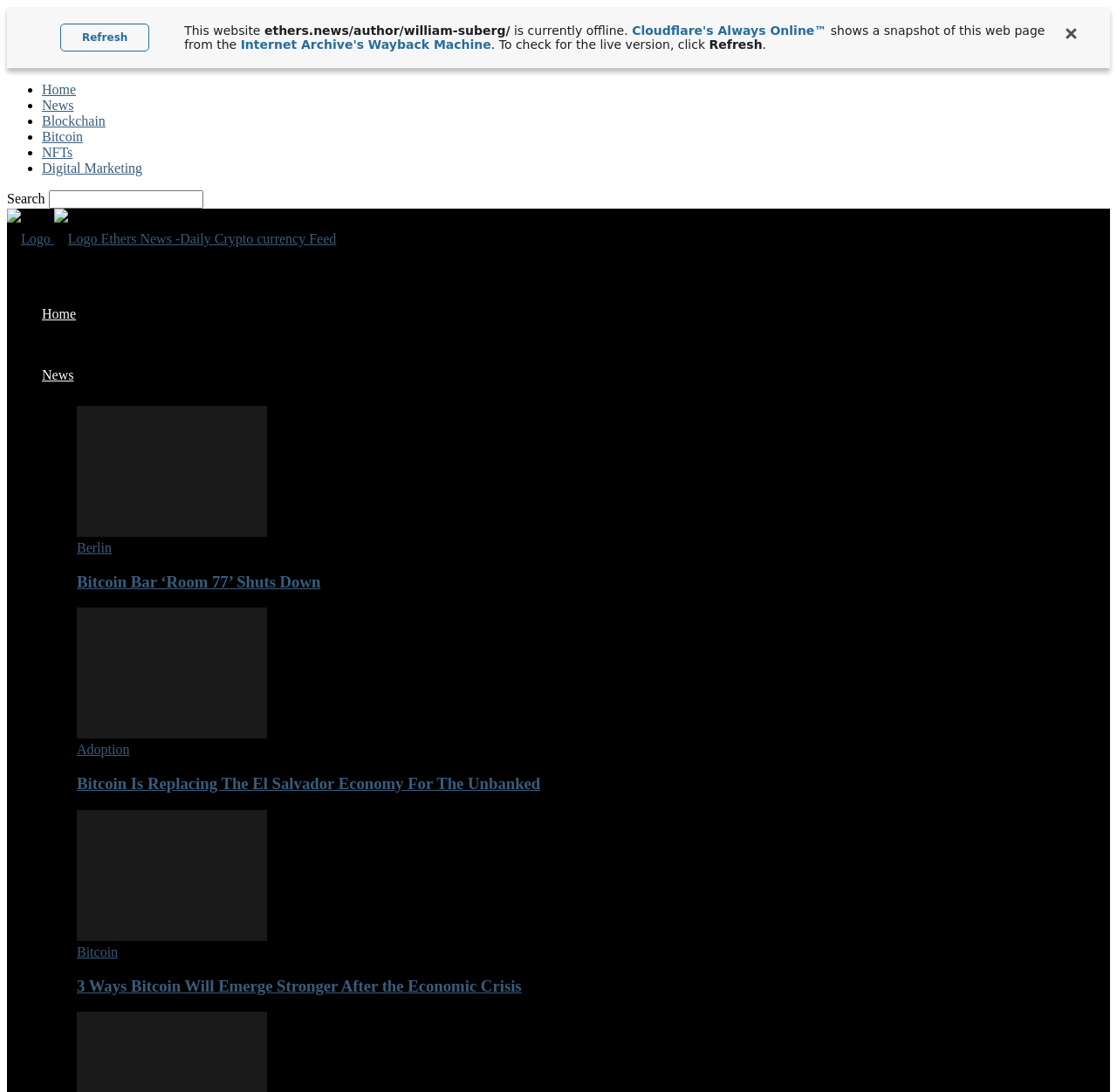Identify the bounding box coordinates for the UI element mentioned here: "Internet Archive's Wayback Machine". Provide the coordinates as four float values between 0 and 1, i.e., [left, top, right, bottom].

[0.215, 0.034, 0.44, 0.047]